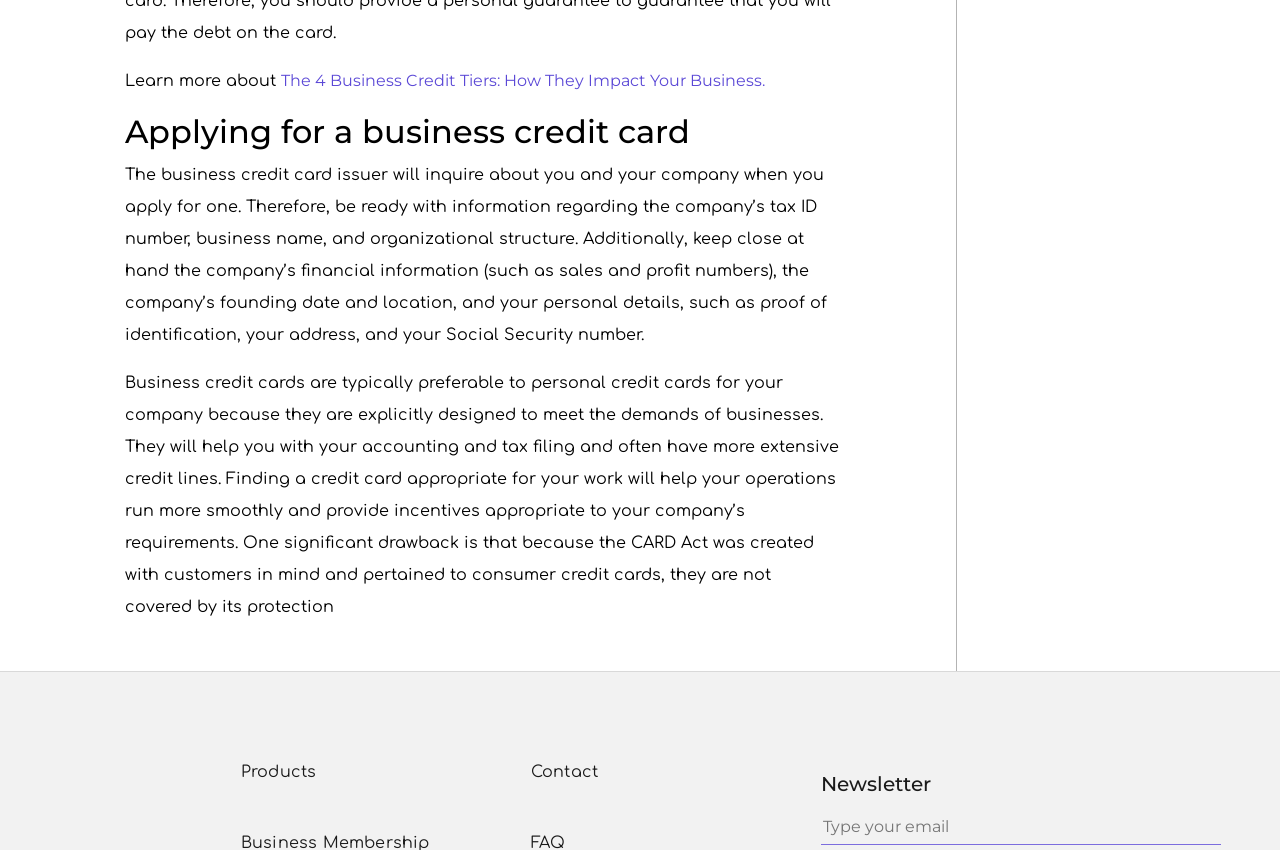Based on the provided description, "Dave's Blog", find the bounding box of the corresponding UI element in the screenshot.

None